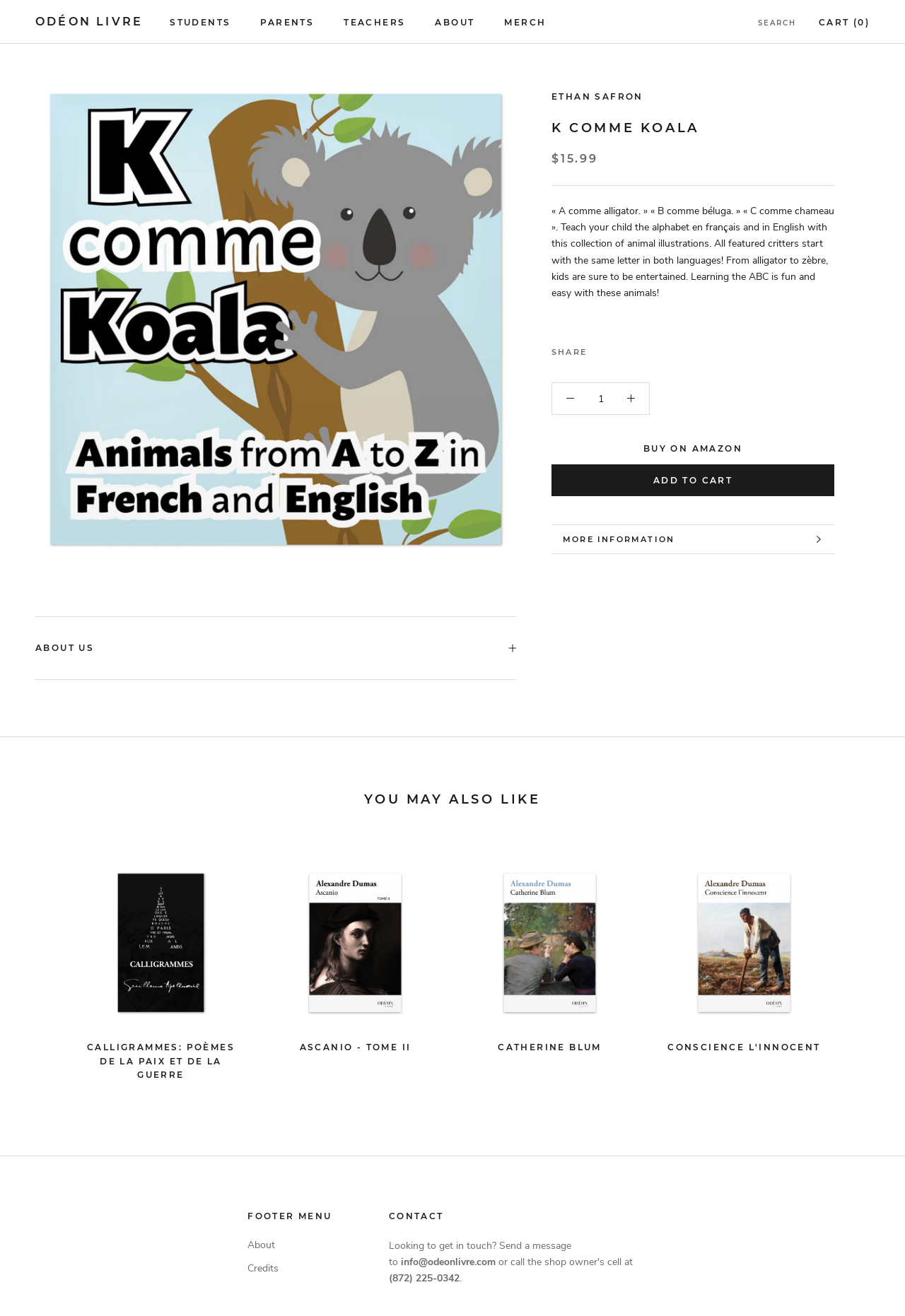Answer the question below using just one word or a short phrase: 
What is the purpose of the 'SHARE' button?

To share on social media